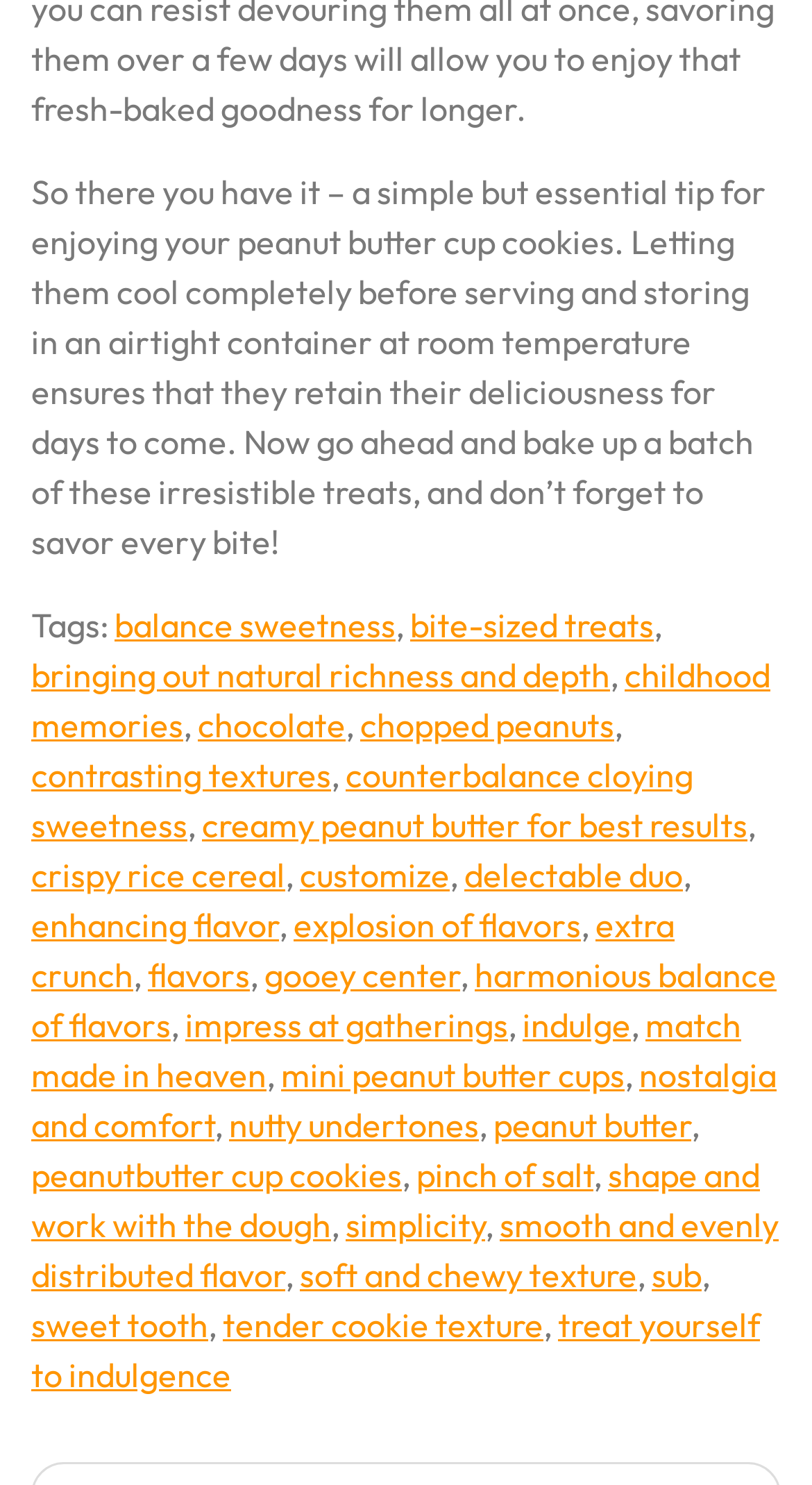Identify the bounding box coordinates of the clickable section necessary to follow the following instruction: "Explore the 'childhood memories' topic". The coordinates should be presented as four float numbers from 0 to 1, i.e., [left, top, right, bottom].

[0.038, 0.44, 0.949, 0.502]